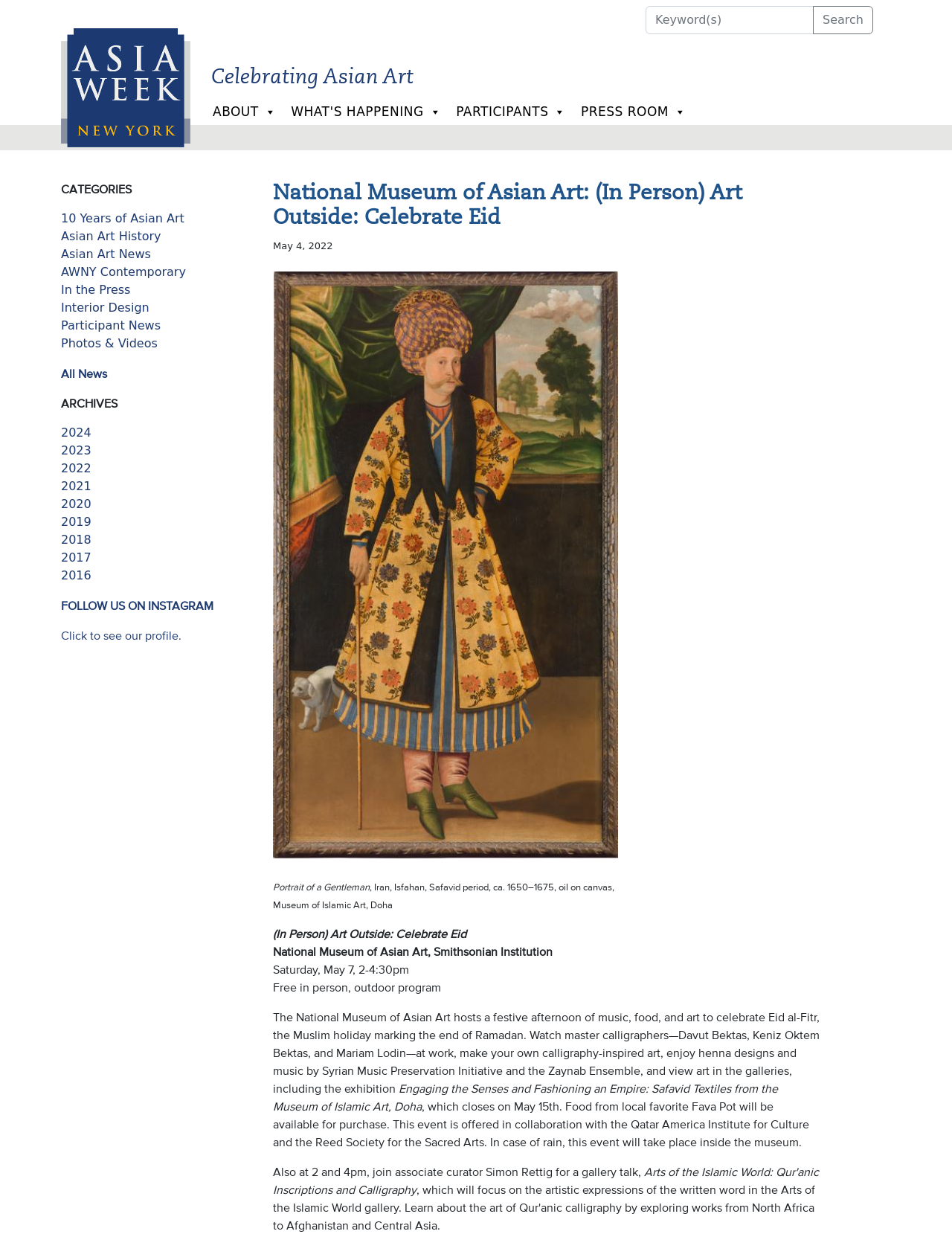Write a detailed summary of the webpage, including text, images, and layout.

The webpage is about the National Museum of Asian Art, specifically promoting an event called "Art Outside: Celebrate Eid" as part of Asia Week New York. At the top, there is a search bar with a search button to the right. Below the search bar, there is a horizontal menu with links to "ABOUT", "WHAT'S HAPPENING", "PARTICIPANTS", and "PRESS ROOM".

The main content of the page is divided into two sections. On the left, there is a list of categories and archives, including links to news articles, Asian art history, and participant news, as well as links to specific years from 2016 to 2024. There is also a link to follow the museum on Instagram.

On the right, there is a large section dedicated to the "Art Outside: Celebrate Eid" event. The event is described as a festive afternoon of music, food, and art to celebrate Eid al-Fitr, with activities such as watching master calligraphers at work, making one's own calligraphy-inspired art, and enjoying henna designs and music. The event is free and will take place outdoors, with food available for purchase. There is also a mention of a gallery talk by associate curator Simon Rettig.

The event details are accompanied by a description of the exhibition "Engaging the Senses and Fashioning an Empire: Safavid Textiles from the Museum of Islamic Art, Doha", which will be on display until May 15th.